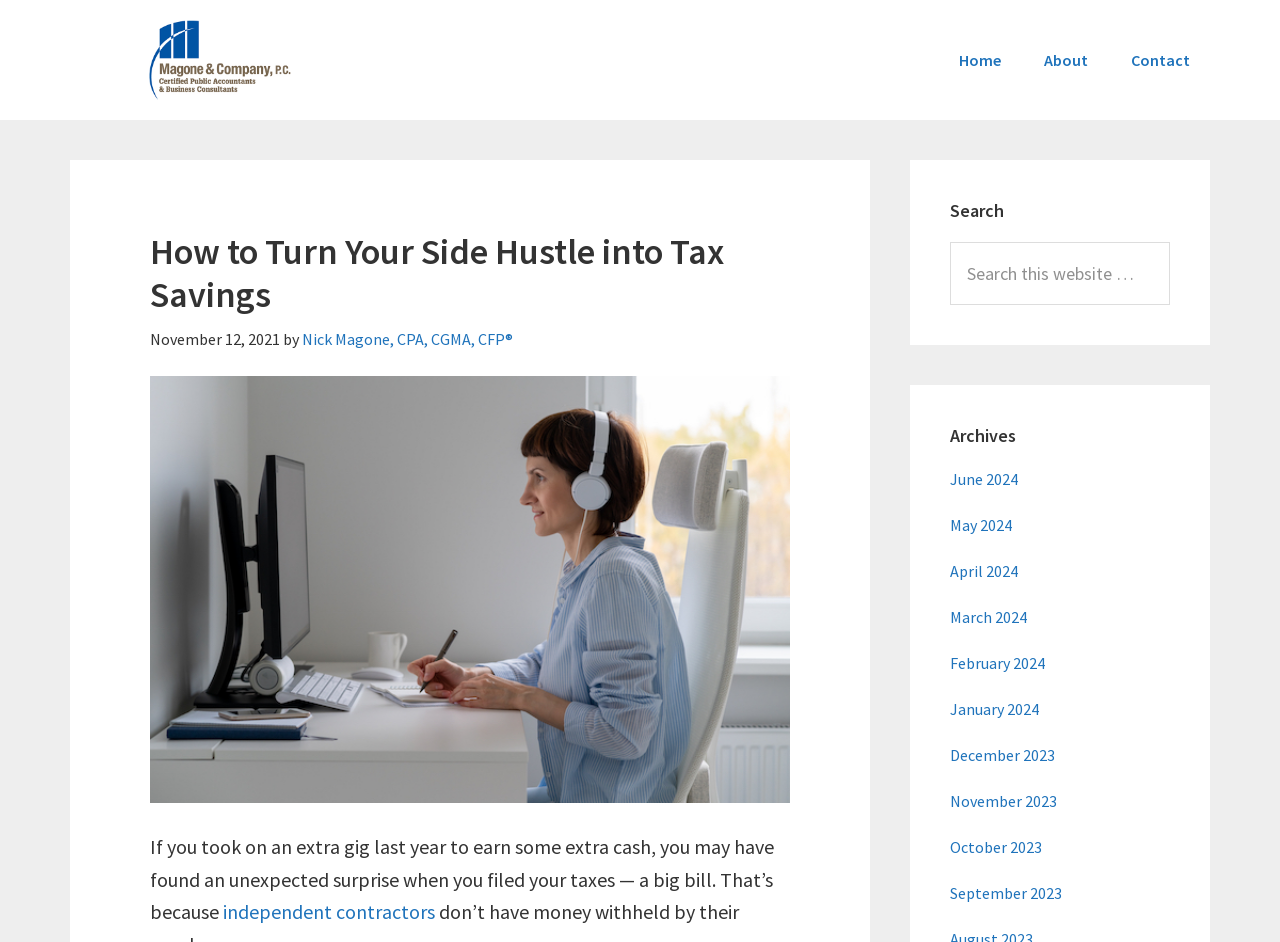Please identify the coordinates of the bounding box that should be clicked to fulfill this instruction: "Read the article about independent contractors".

[0.174, 0.954, 0.34, 0.981]